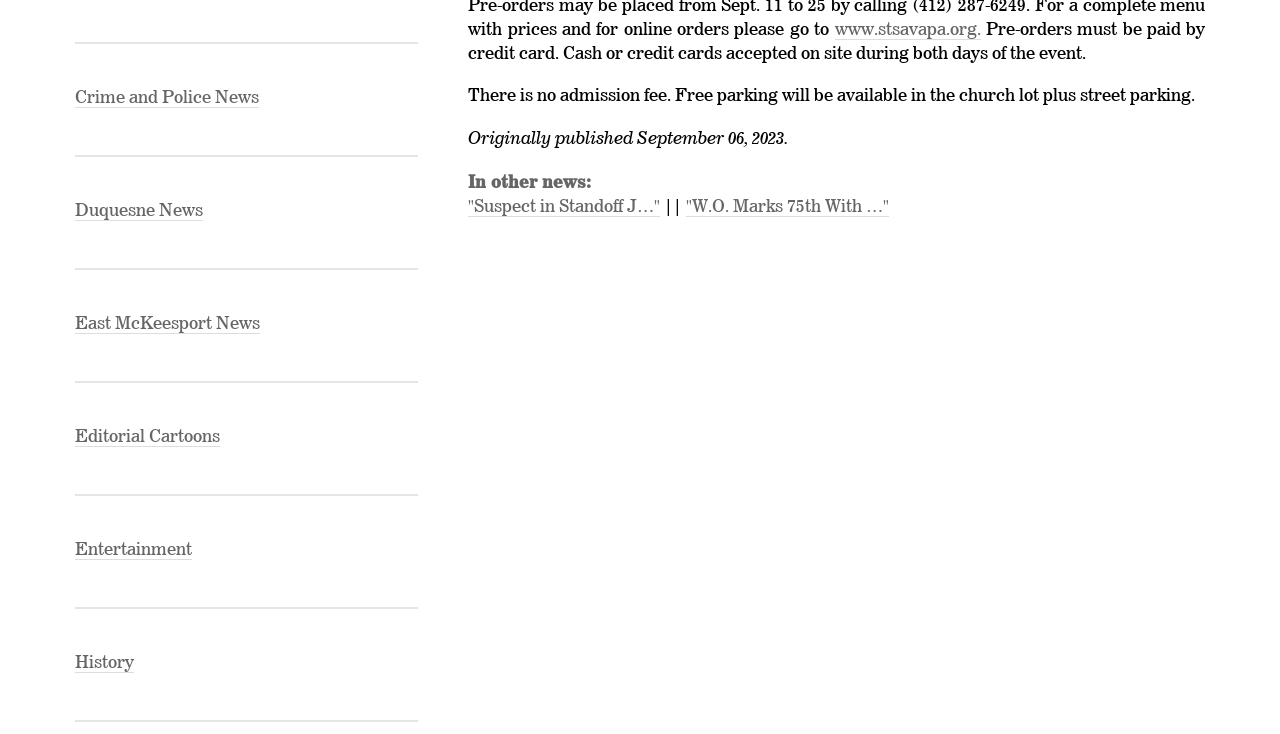Identify the bounding box coordinates of the element that should be clicked to fulfill this task: "click the first link". The coordinates should be provided as four float numbers between 0 and 1, i.e., [left, top, right, bottom].

None